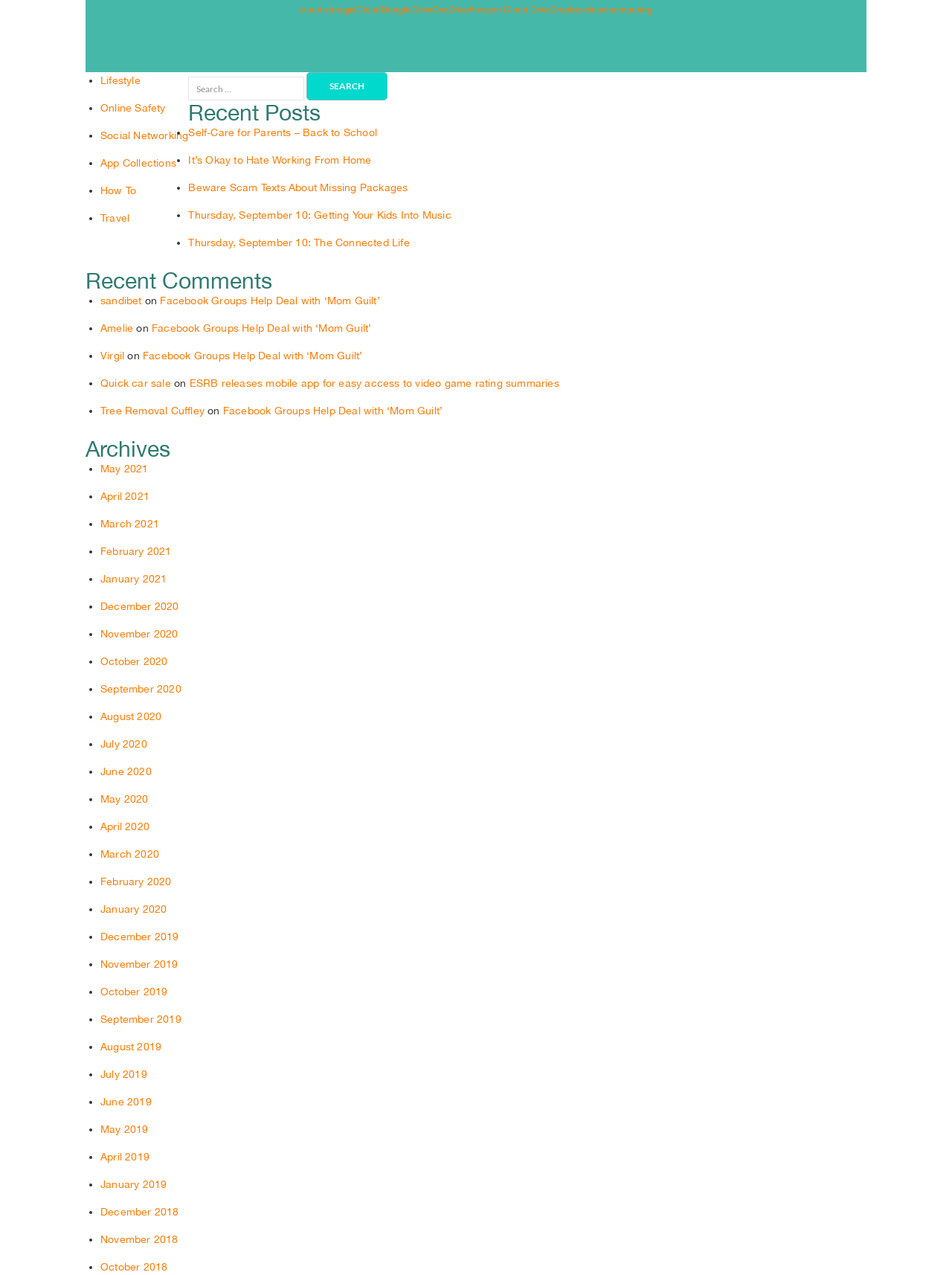Based on the description "Travel", find the bounding box of the specified UI element.

[0.105, 0.166, 0.136, 0.176]